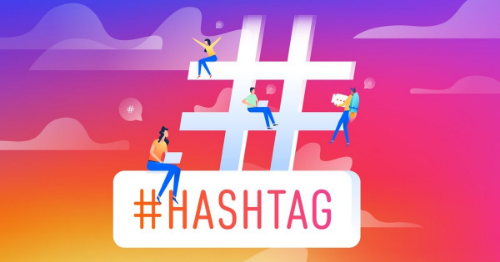Generate a complete and detailed caption for the image.

The image creatively depicts the theme of social media engagement, featuring a large, stylized hashtag symbol in the background, colored in vibrant hues of purple and orange. Surrounding the hashtag are several animated characters engaged in various activities. One character appears to be sitting while using a computer, another is taking a selfie, and there's a third person interacting with a smartphone. The prominent text "#HASHTAG" at the bottom of the image further emphasizes the focus on online conversations and trends. This dynamic illustration captures the essence of how hashtags are utilized to enhance visibility and engagement on platforms like Instagram, making it particularly relevant for readers interested in exploring the best Instagram hashtag generator tools to expand their social media reach.